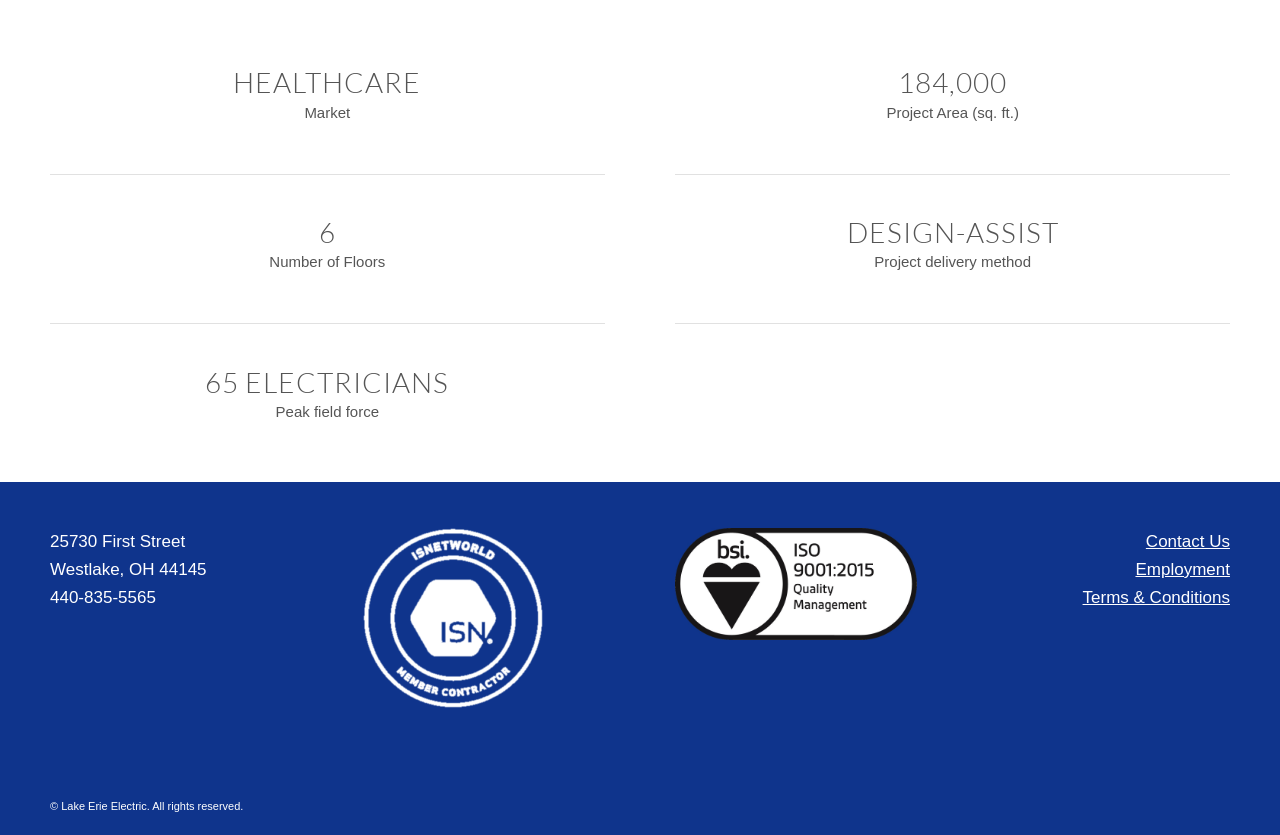What is the project delivery method of the healthcare facility?
Answer the question with a single word or phrase by looking at the picture.

DESIGN-ASSIST